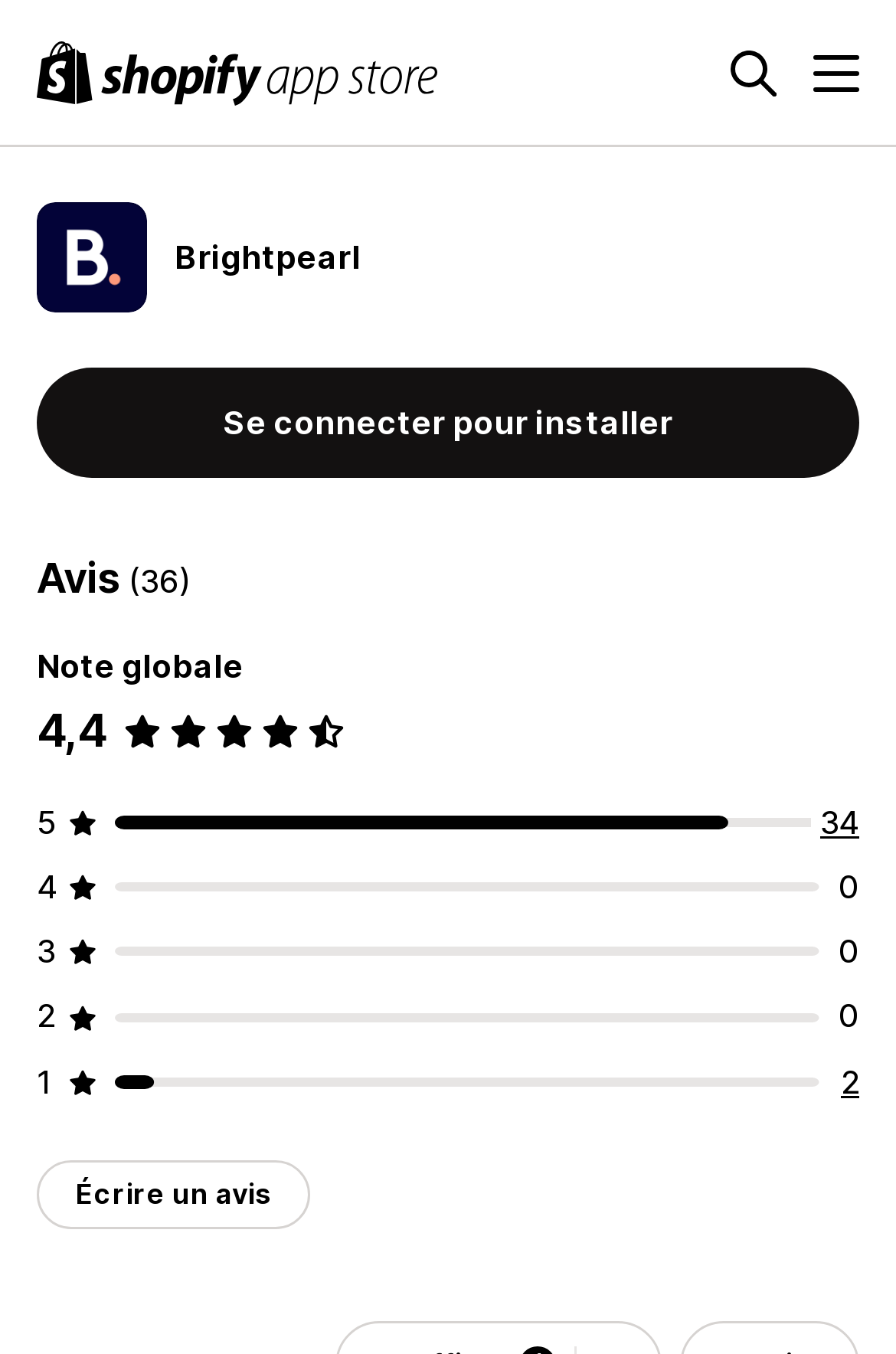Given the element description, predict the bounding box coordinates in the format (top-left x, top-left y, bottom-right x, bottom-right y), using floating point numbers between 0 and 1: Écrire un avis

[0.041, 0.857, 0.346, 0.908]